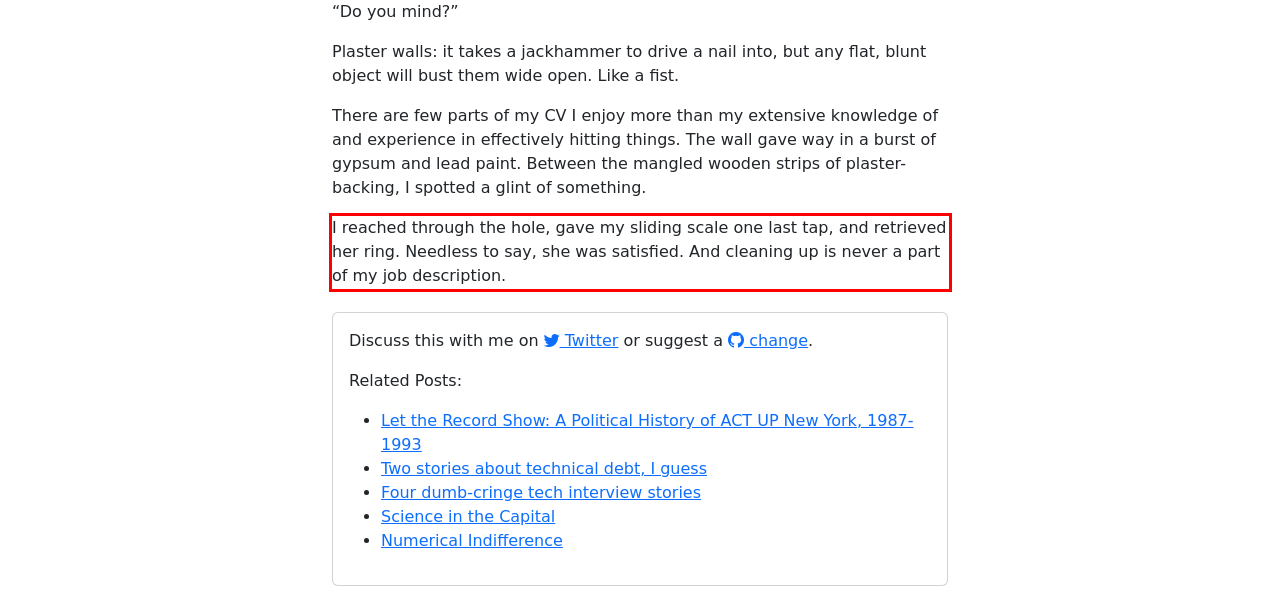Look at the webpage screenshot and recognize the text inside the red bounding box.

I reached through the hole, gave my sliding scale one last tap, and retrieved her ring. Needless to say, she was satisfied. And cleaning up is never a part of my job description.